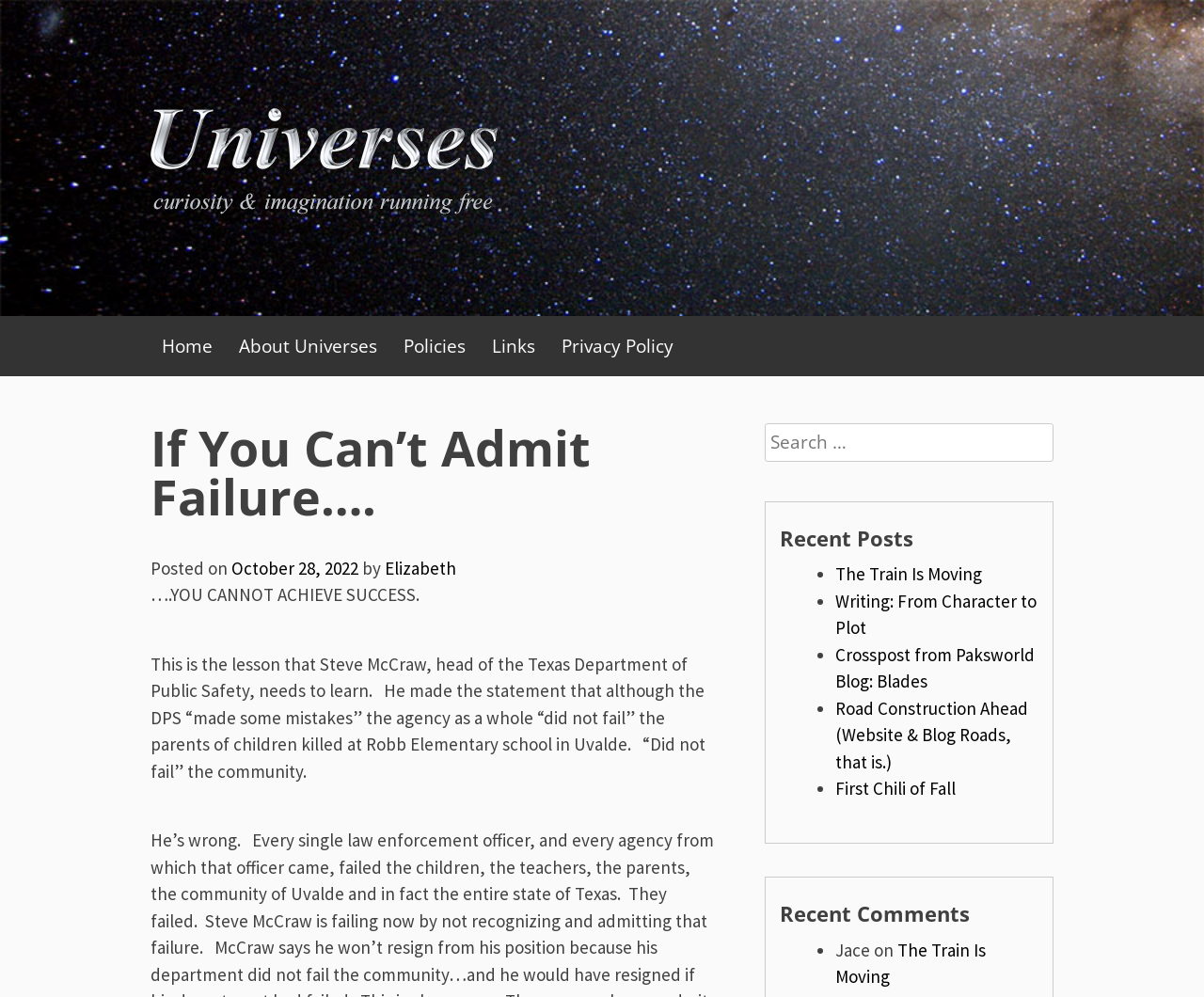What is the title of the current post?
Answer the question with as much detail as possible.

The title of the current post can be found in the main content area of the webpage, where it says 'If You Can’t Admit Failure…' in a heading format.